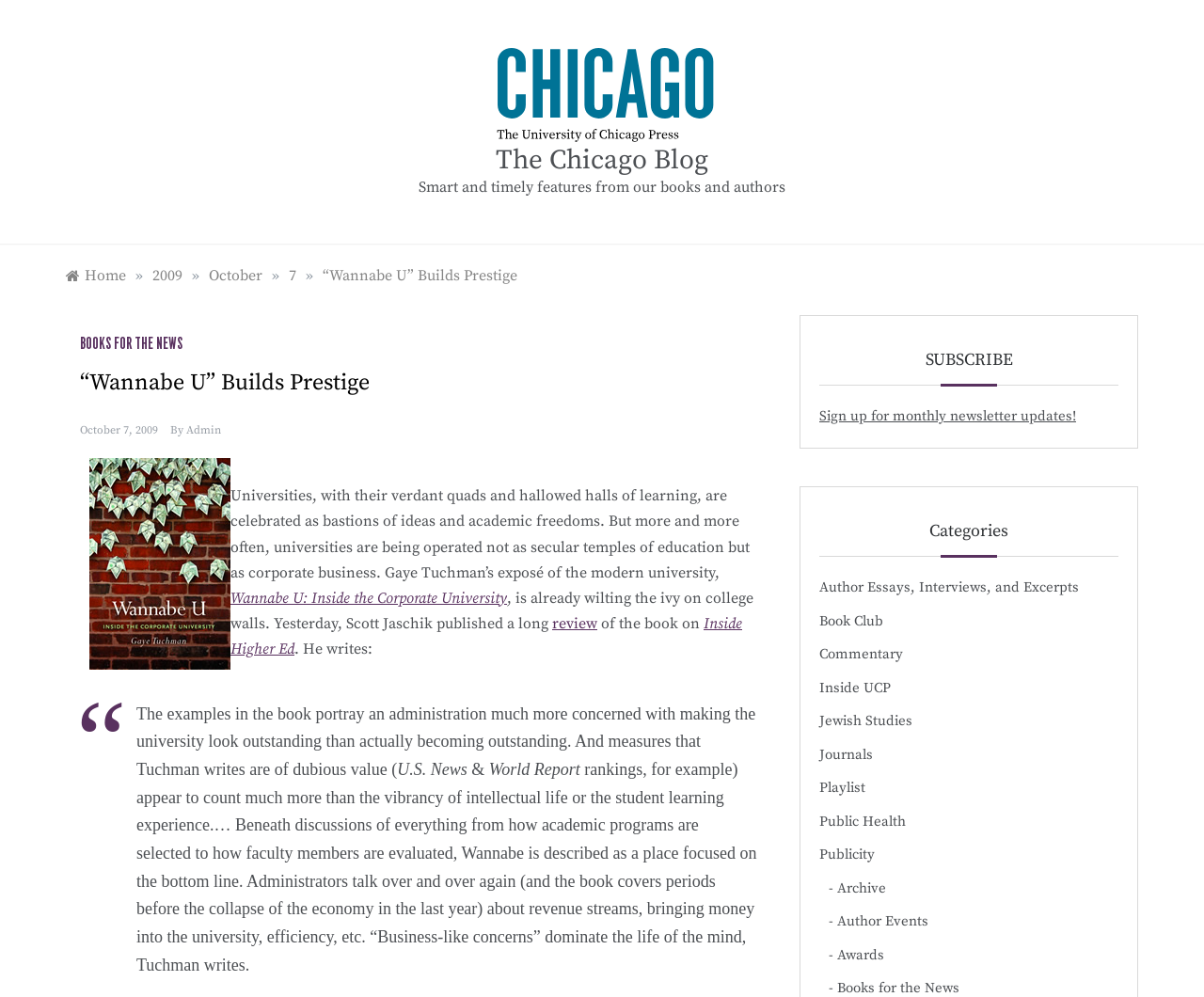Find the bounding box coordinates of the element to click in order to complete the given instruction: "Click the link to read about EGO Power+ lawn mowers."

None